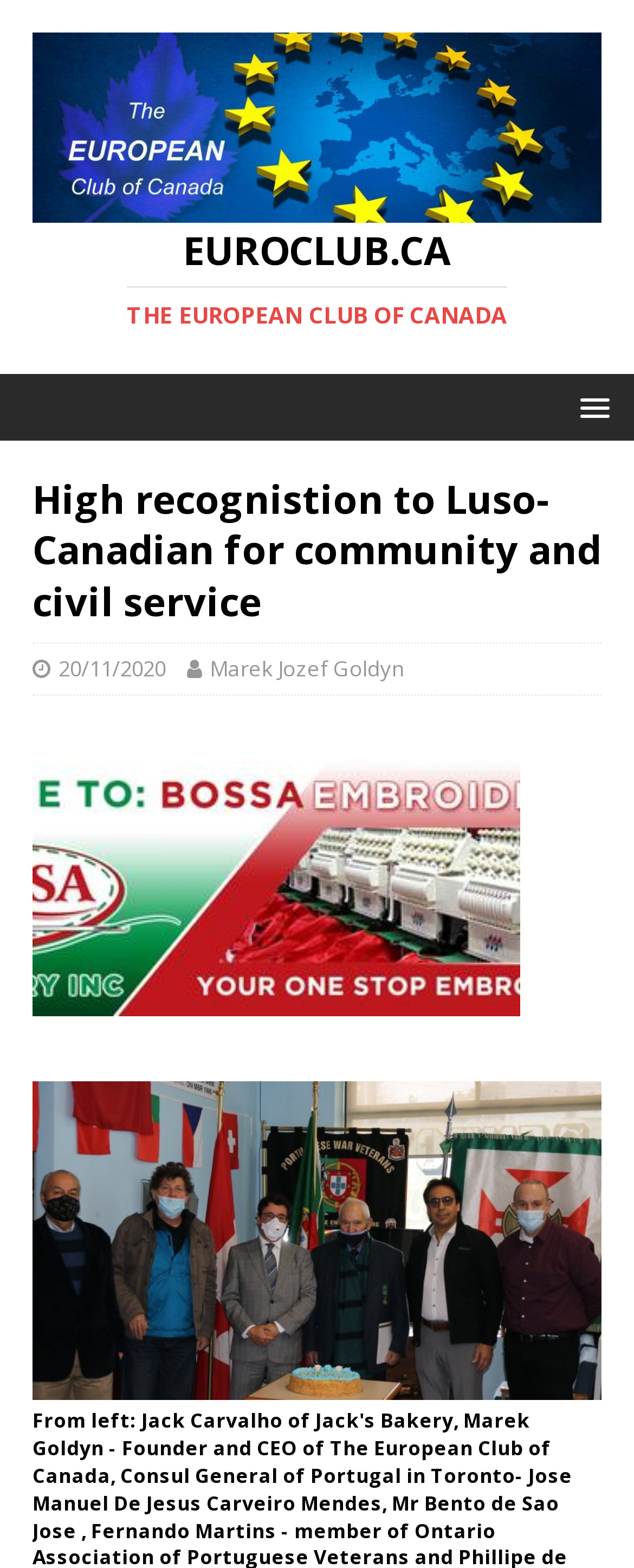Please find and generate the text of the main heading on the webpage.

High recognistion to Luso-Canadian for community and civil service